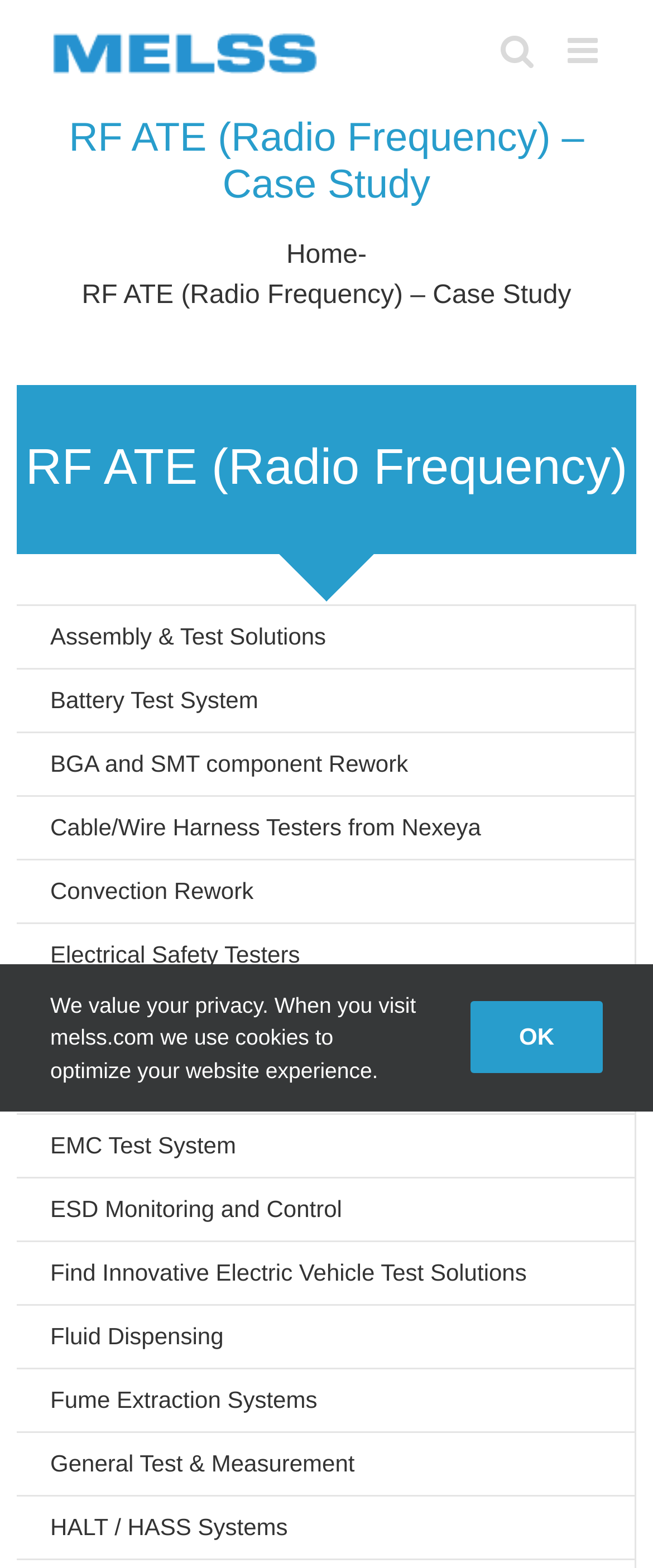What is the logo of the website?
Deliver a detailed and extensive answer to the question.

The logo of the website is located at the top left corner of the webpage, and it is an image with the text 'MELSS Logo'.